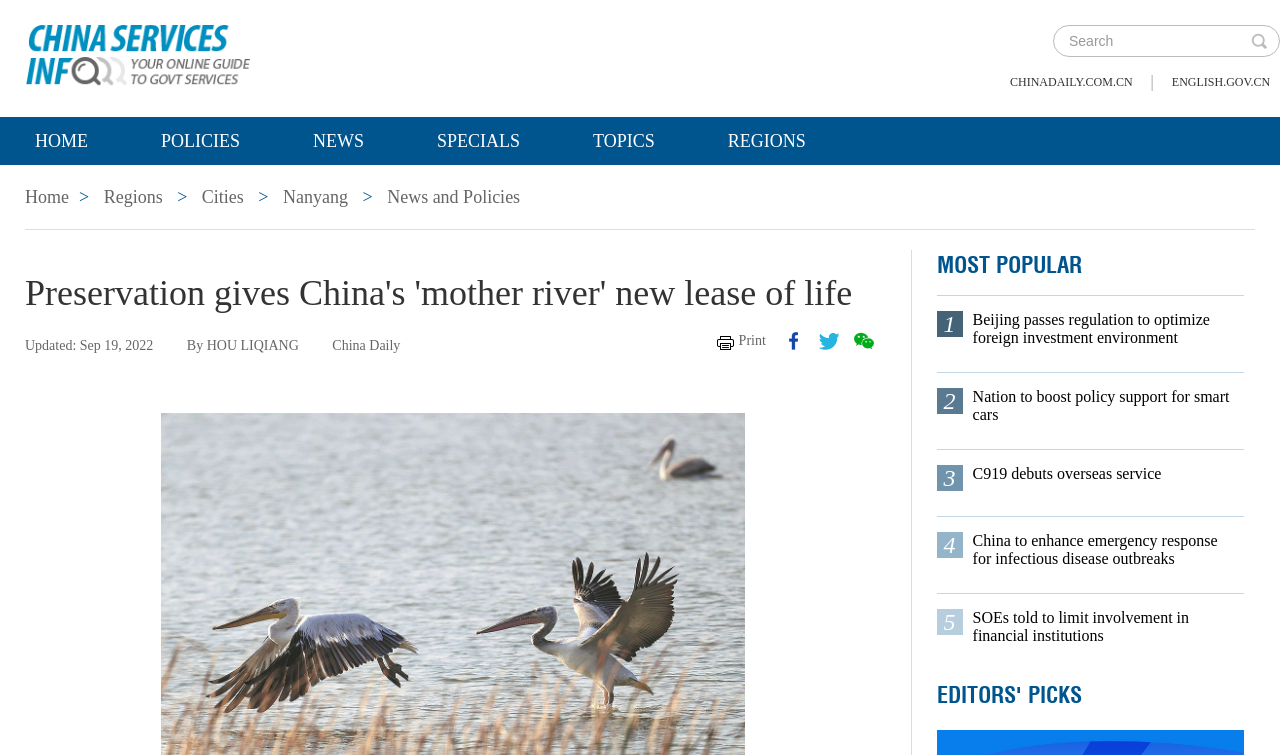Please provide a one-word or short phrase answer to the question:
What is the category of the link 'Nanyang'?

Regions